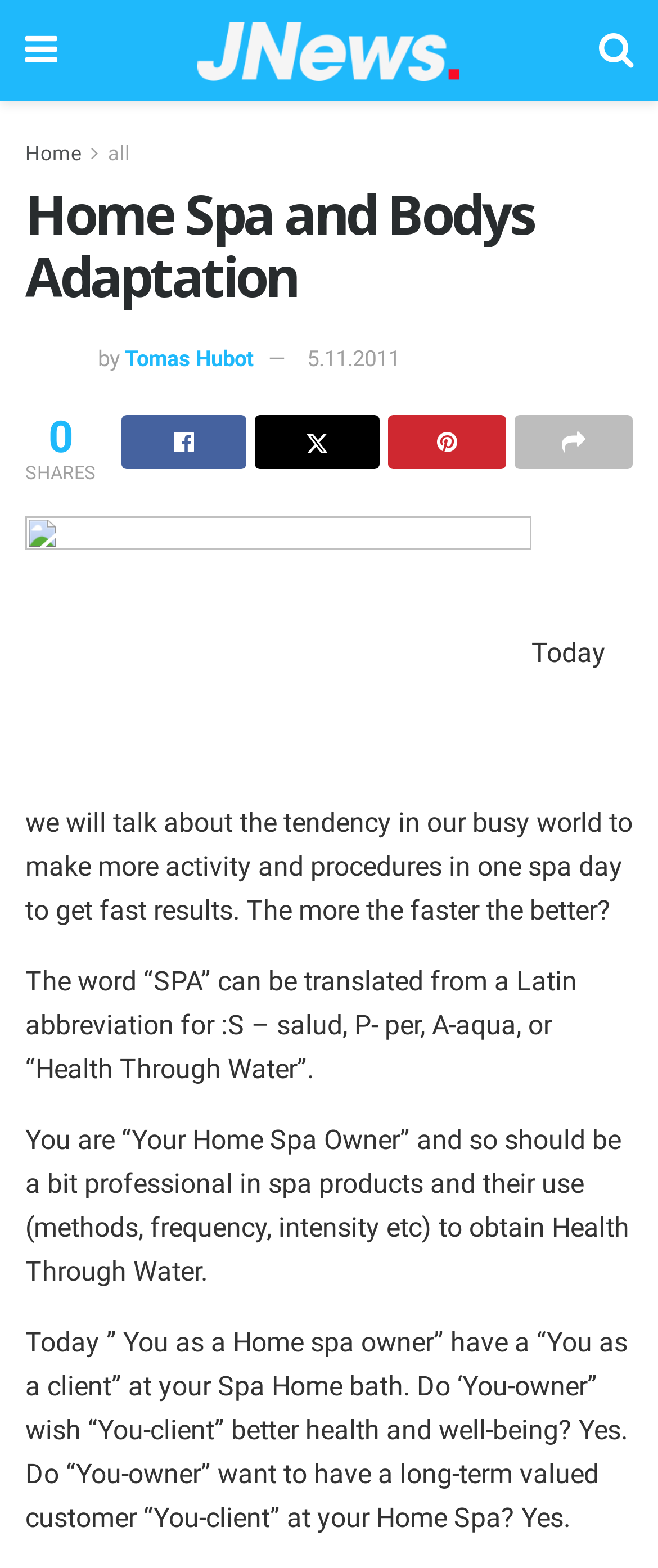Articulate a detailed summary of the webpage's content and design.

This webpage is about the concept of a home spa and its adaptation for health and wellness. At the top left corner, there is a link with a Facebook icon, followed by a link to the website's homepage, "HealthPlace.com", which also has an accompanying image. On the top right corner, there is a link with a Twitter icon.

Below the top navigation bar, there is a heading that reads "Home Spa and Bodys Adaptation". Next to it, on the left side, there is an image of Tomas Hubot, the author of the article, along with a link to his name and the date of publication, "5.11.2011".

The main content of the webpage is divided into four paragraphs. The first paragraph discusses the tendency to pack more activities into a single spa day to achieve quick results. The second paragraph explains the origin of the word "SPA" and its meaning, "Health Through Water". The third paragraph emphasizes the importance of being professional in using spa products to achieve health benefits. The fourth paragraph is a reflective passage, where the author asks the reader, as a home spa owner, if they wish to provide better health and well-being to their clients, and if they want to have long-term valued customers.

On the right side of the webpage, there are several social media links, including Facebook, Twitter, and LinkedIn, along with a "SHARES" label. At the bottom of the webpage, there is a large image that spans almost the entire width of the page.